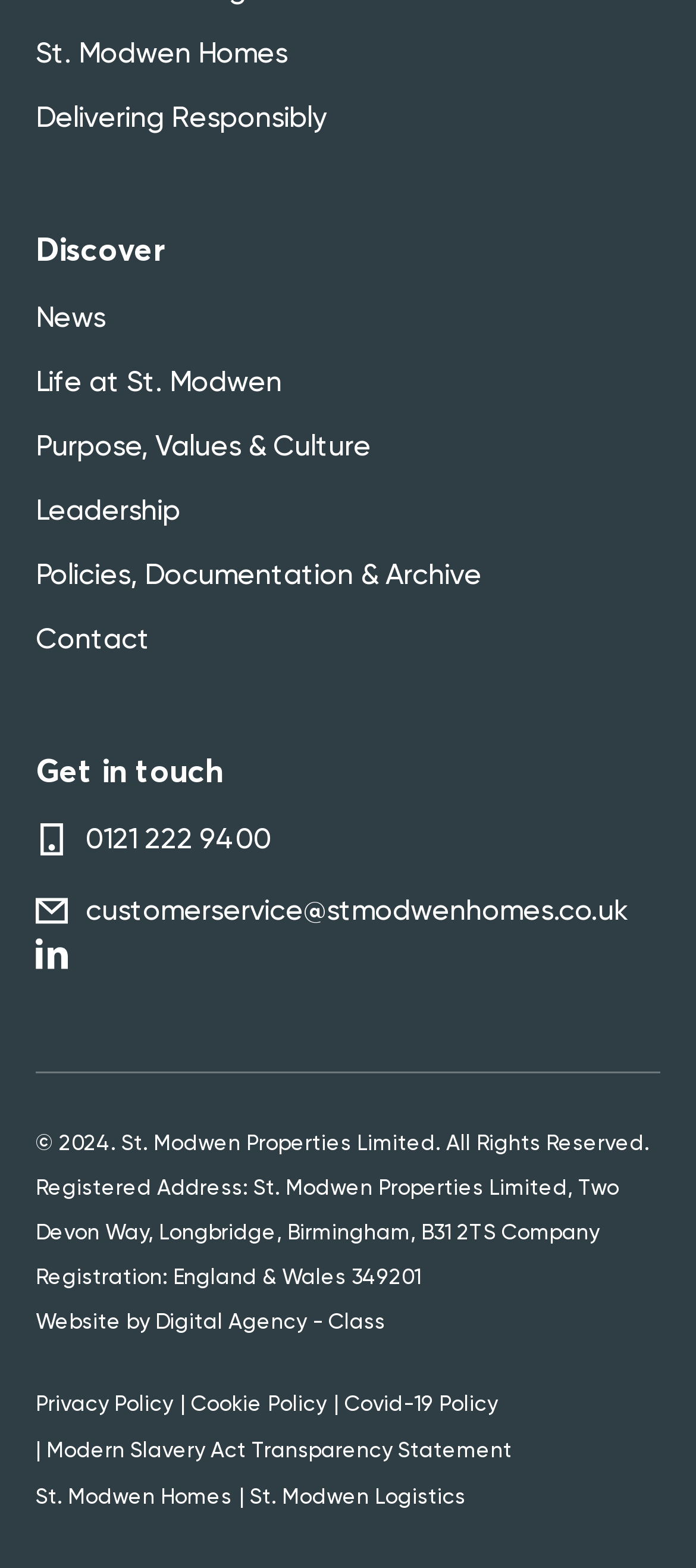Please find the bounding box coordinates of the element that must be clicked to perform the given instruction: "View the 'News' page". The coordinates should be four float numbers from 0 to 1, i.e., [left, top, right, bottom].

[0.051, 0.19, 0.151, 0.215]